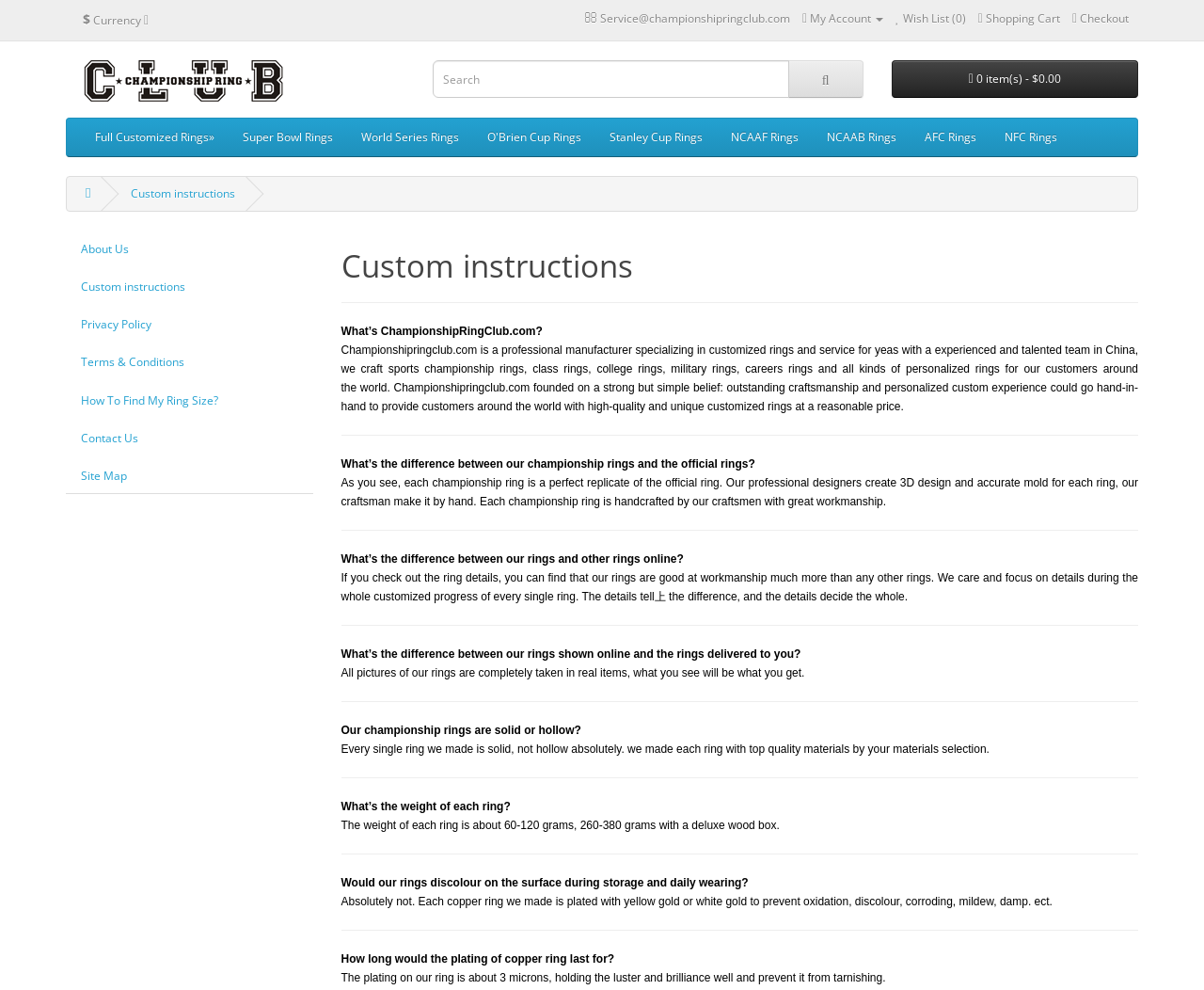Please specify the bounding box coordinates of the area that should be clicked to accomplish the following instruction: "Search for something". The coordinates should consist of four float numbers between 0 and 1, i.e., [left, top, right, bottom].

[0.359, 0.061, 0.655, 0.099]